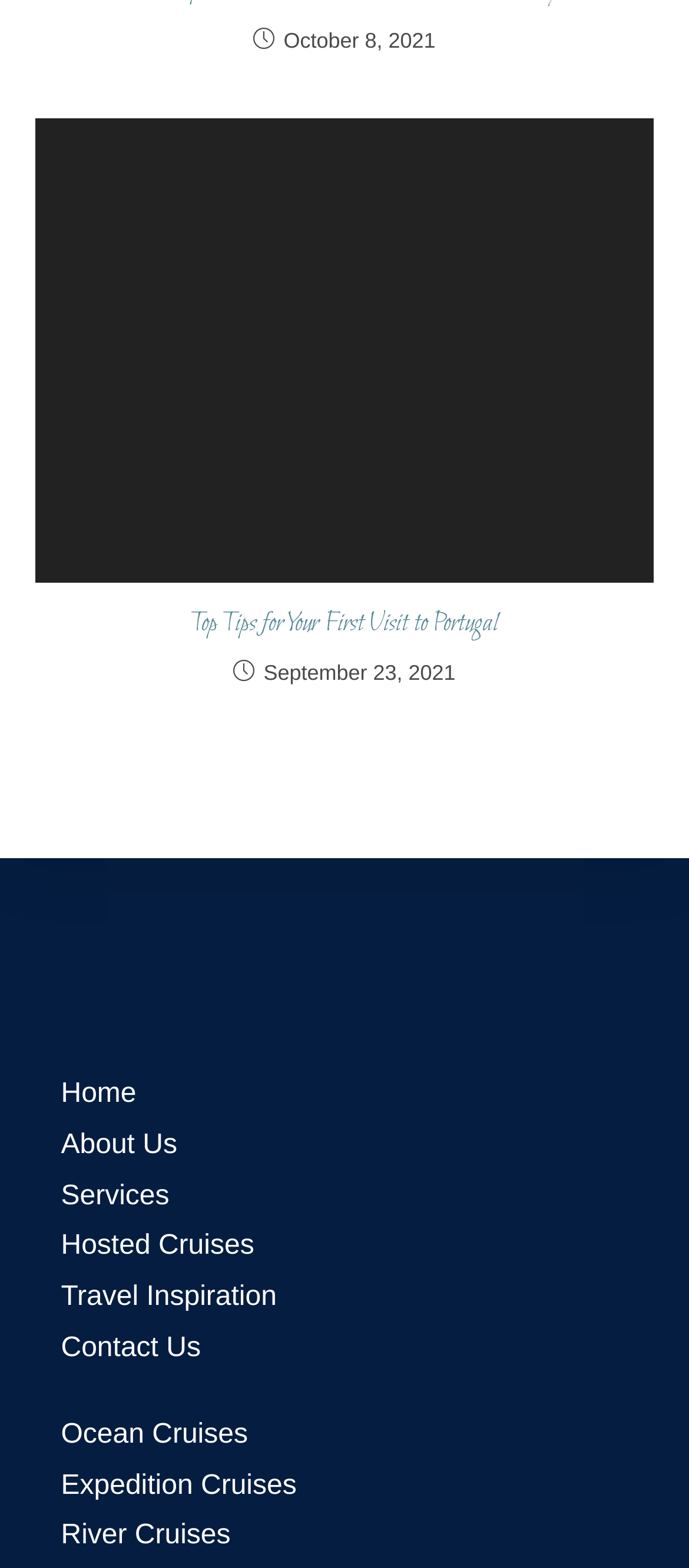Is there a 'River Cruises' link on the webpage?
Using the image as a reference, answer with just one word or a short phrase.

Yes